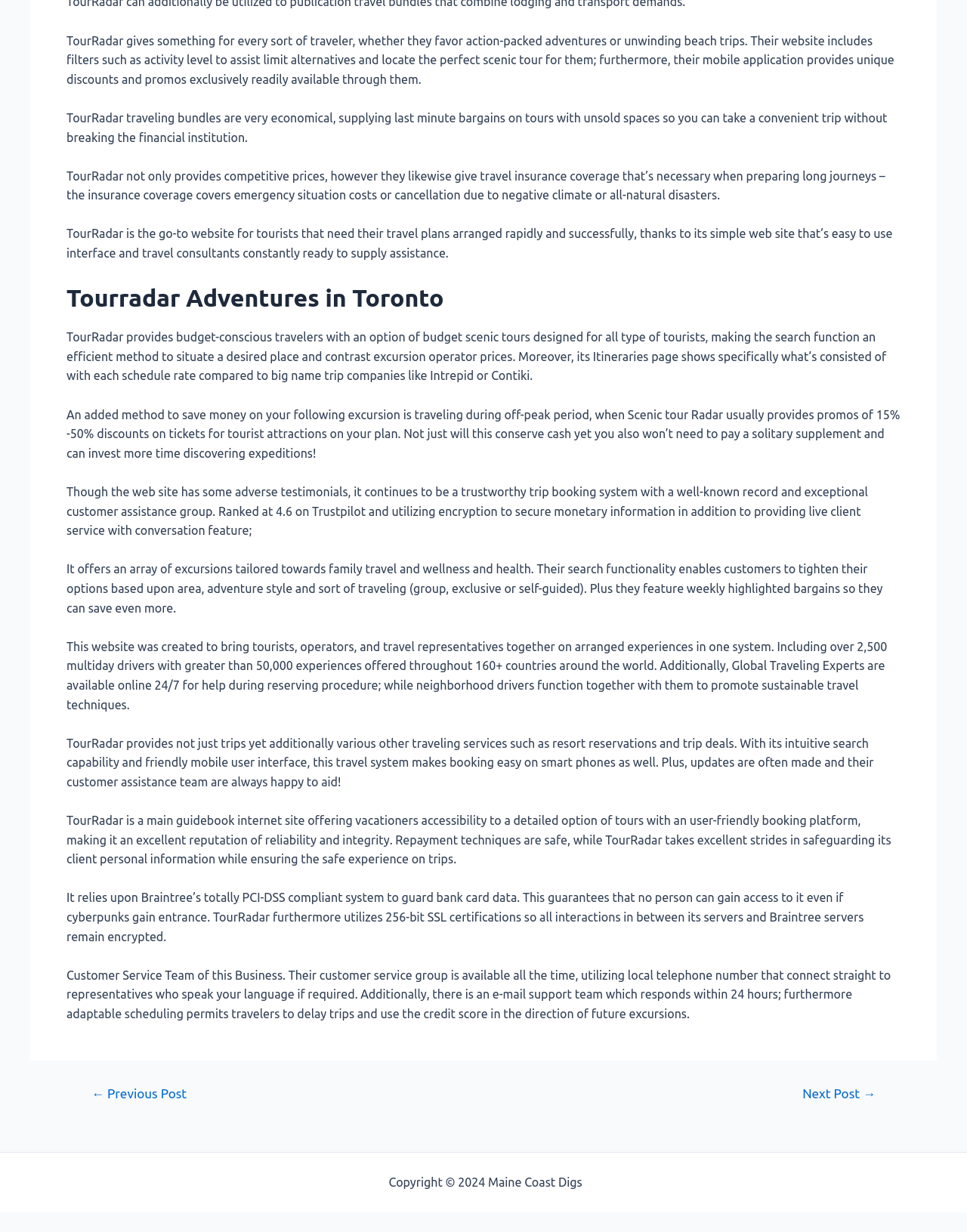Provide your answer in one word or a succinct phrase for the question: 
How many multiday drivers are available on TourRadar?

Over 2,500